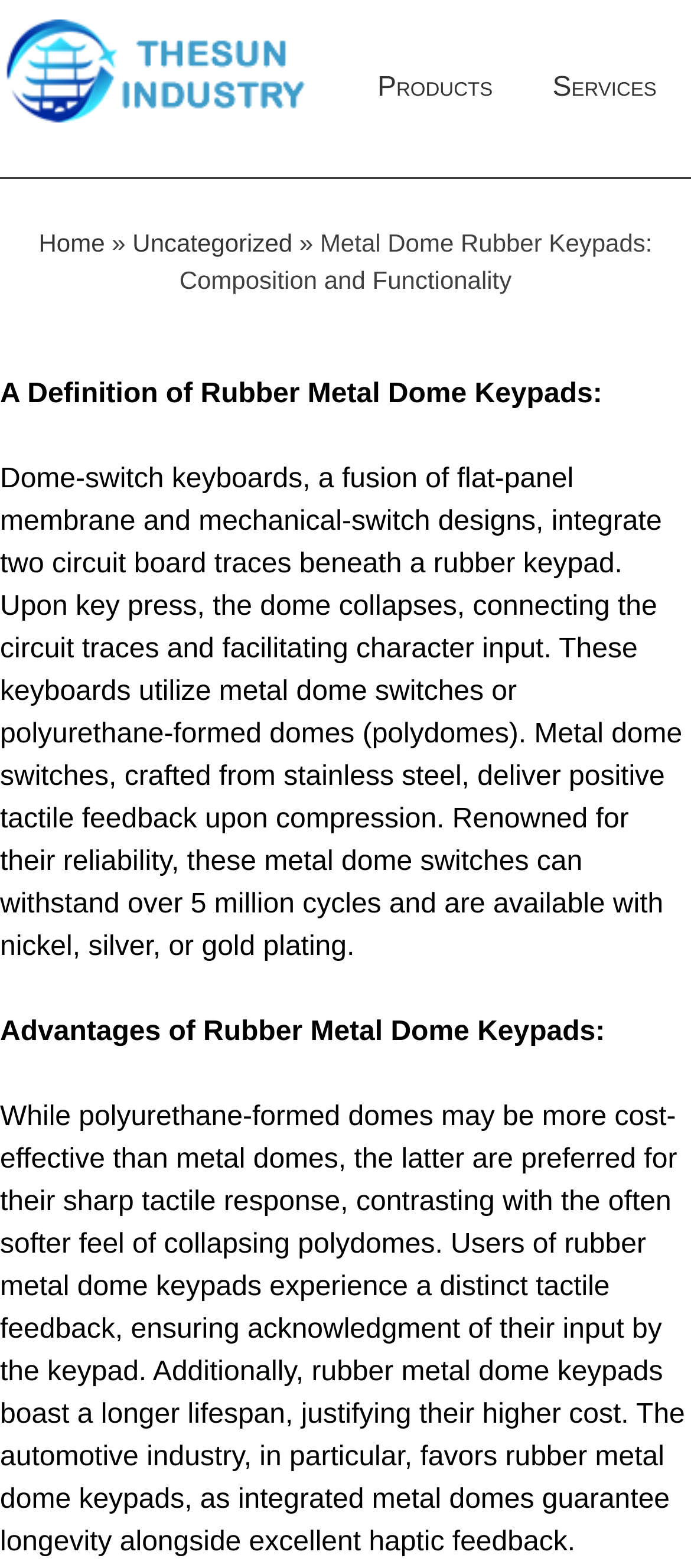Articulate a complete and detailed caption of the webpage elements.

The webpage is about metal dome rubber keypads, specifically their composition and functionality. At the top left corner, there is a logo of "The Sun Industry" which is a clickable link. Below the logo, there are two horizontal navigation bars, one with links to "Products" and "Services" on the right side, and another with breadcrumbs on the left side, showing the navigation path from "Home" to "Uncategorized" to the current page.

The main content of the page is divided into sections. The first section has a title "A Definition of Rubber Metal Dome Keypads" followed by a colon. Below the title, there is a paragraph of text that explains the concept of dome-switch keyboards, how they work, and their characteristics. The text is quite detailed, covering the materials used, the advantages of metal dome switches, and their reliability.

Further down, there is a section with a title "Advantages" followed by a colon. This section has a paragraph of text that discusses the benefits of rubber metal dome keypads, including their sharp tactile response, longer lifespan, and excellent haptic feedback. The text also mentions that the automotive industry favors these keypads due to their longevity and feedback.